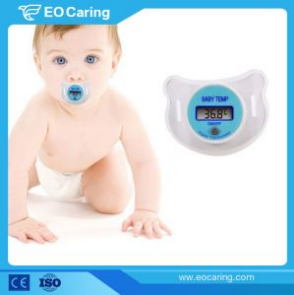Generate a detailed caption that describes the image.

The image features a cute baby crawling on the floor, equipped with a pacifier. Beside the baby is a digital pacifier thermometer, designed with a playful bear shape and displaying a temperature reading of 36.8°C. The background is framed in a soft blue, featuring the "EO Caring" logo at the top, which suggests a focus on child health products. This image exemplifies how modern healthcare tools can be made child-friendly and appealing, ensuring that parents have easy access to vital health monitoring devices for their infants.